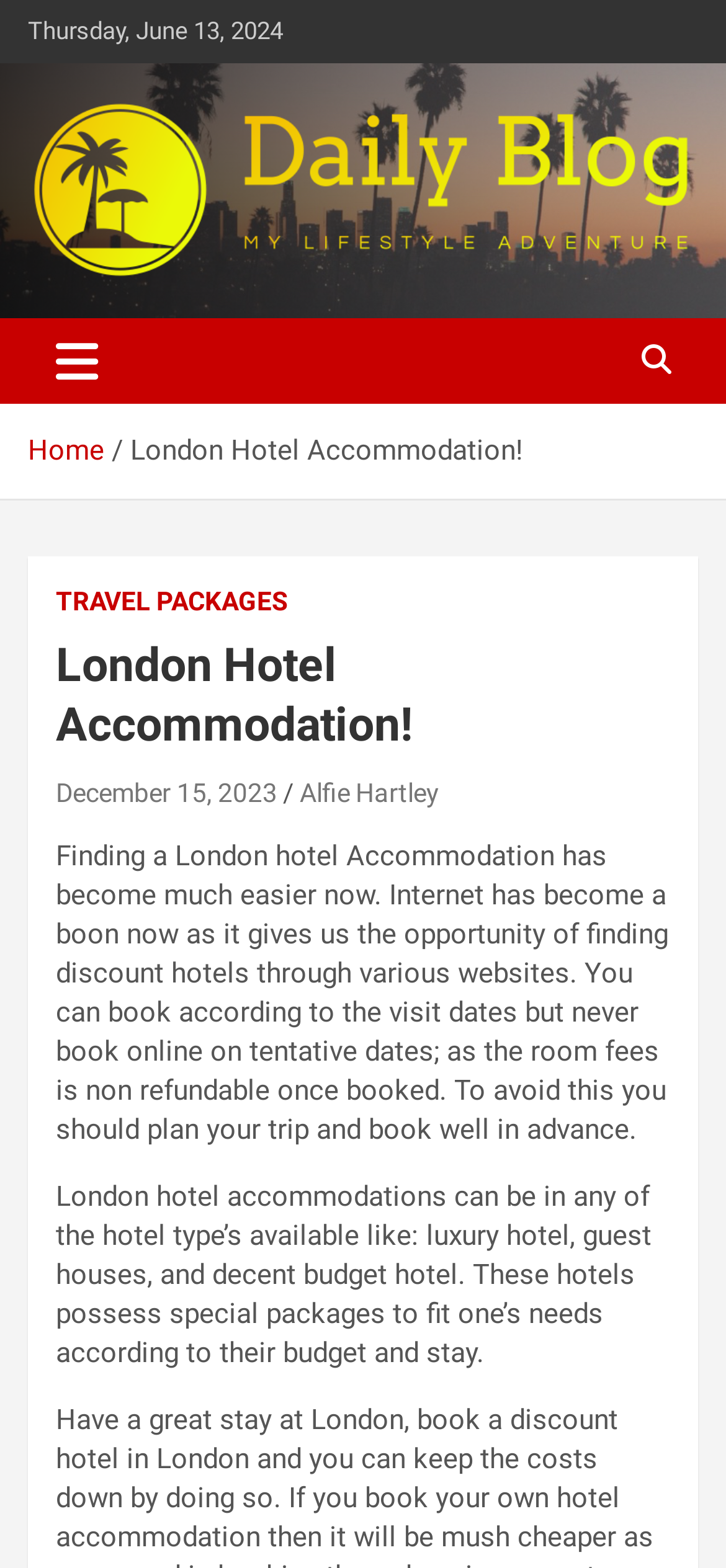Using the information from the screenshot, answer the following question thoroughly:
What type of accommodations are mentioned?

I found the types of accommodations by reading the static text element that mentions 'London hotel accommodations can be in any of the hotel type’s available like: luxury hotel, guest houses, and decent budget hotel'.